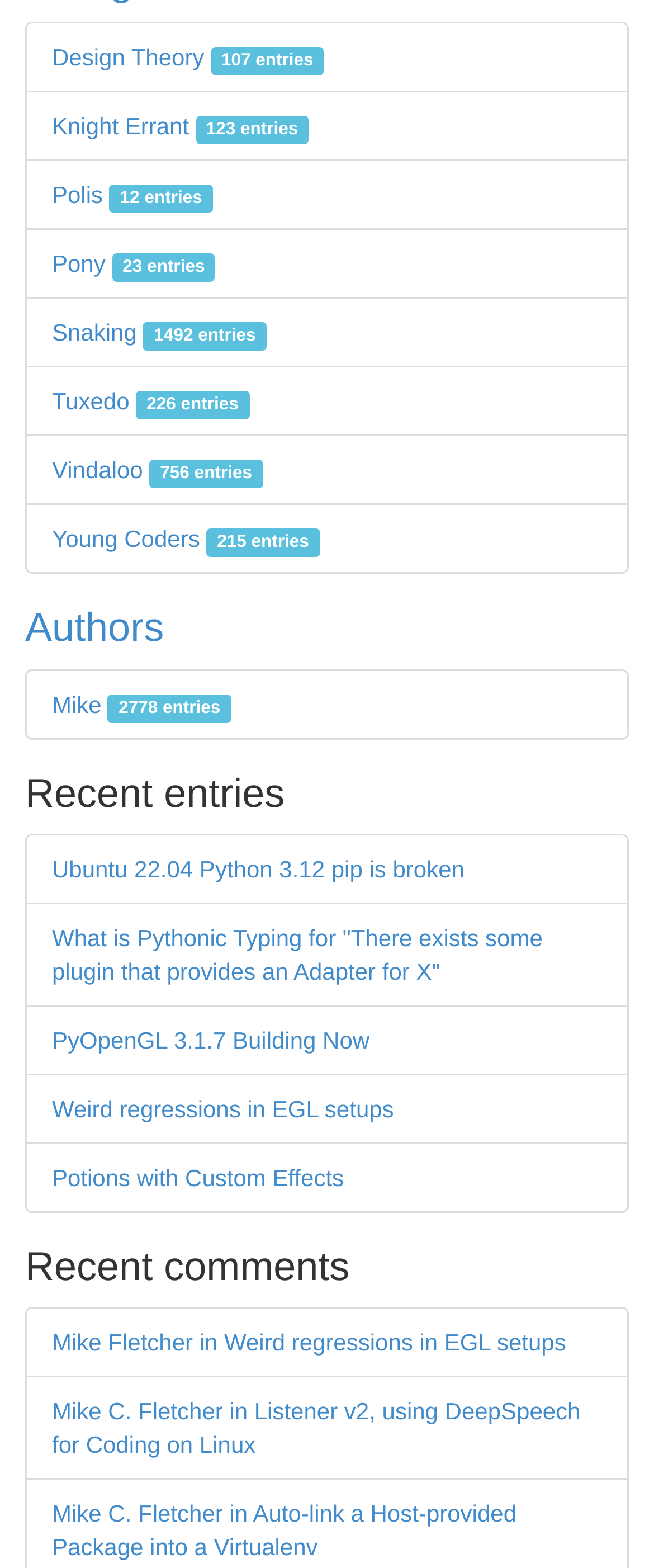Using the provided element description: "PyOpenGL 3.1.7 Building Now", determine the bounding box coordinates of the corresponding UI element in the screenshot.

[0.079, 0.655, 0.565, 0.672]